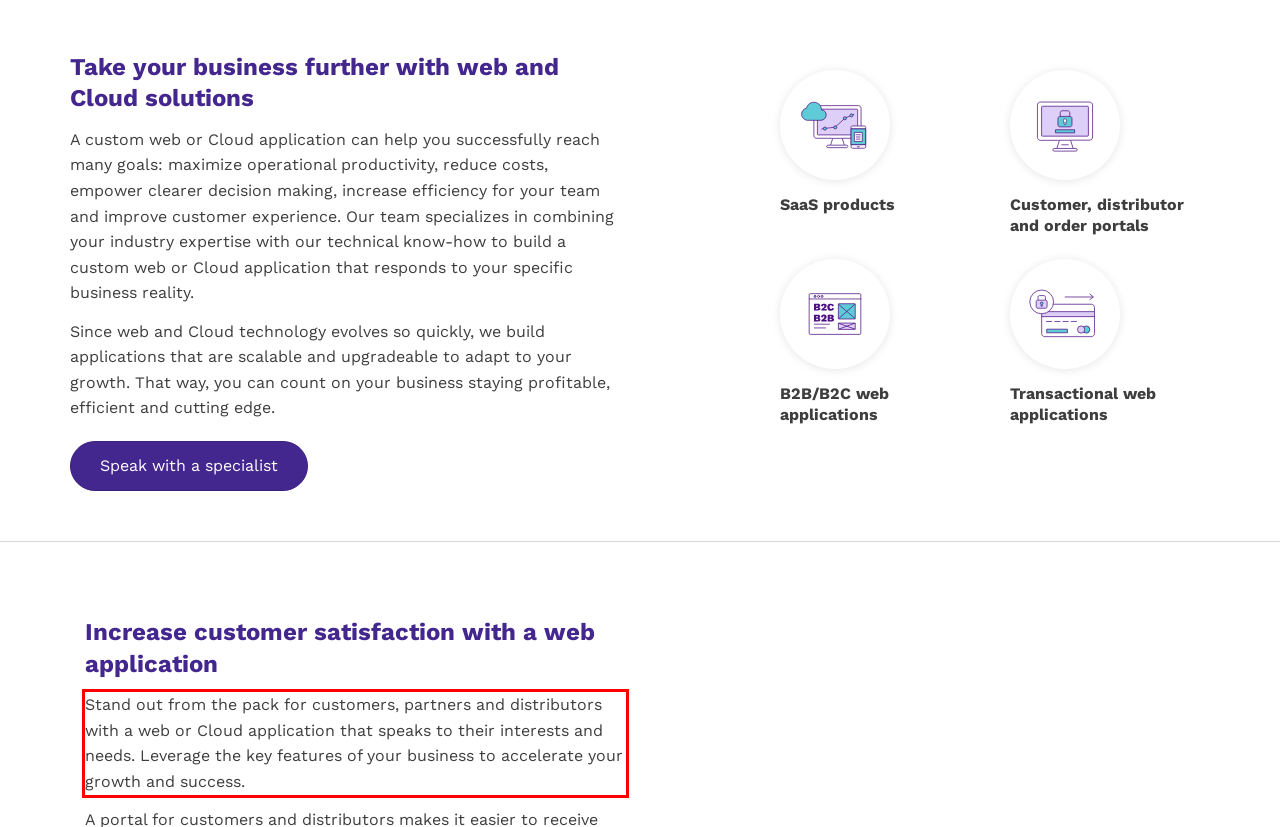Please recognize and transcribe the text located inside the red bounding box in the webpage image.

Stand out from the pack for customers, partners and distributors with a web or Cloud application that speaks to their interests and needs. Leverage the key features of your business to accelerate your growth and success.